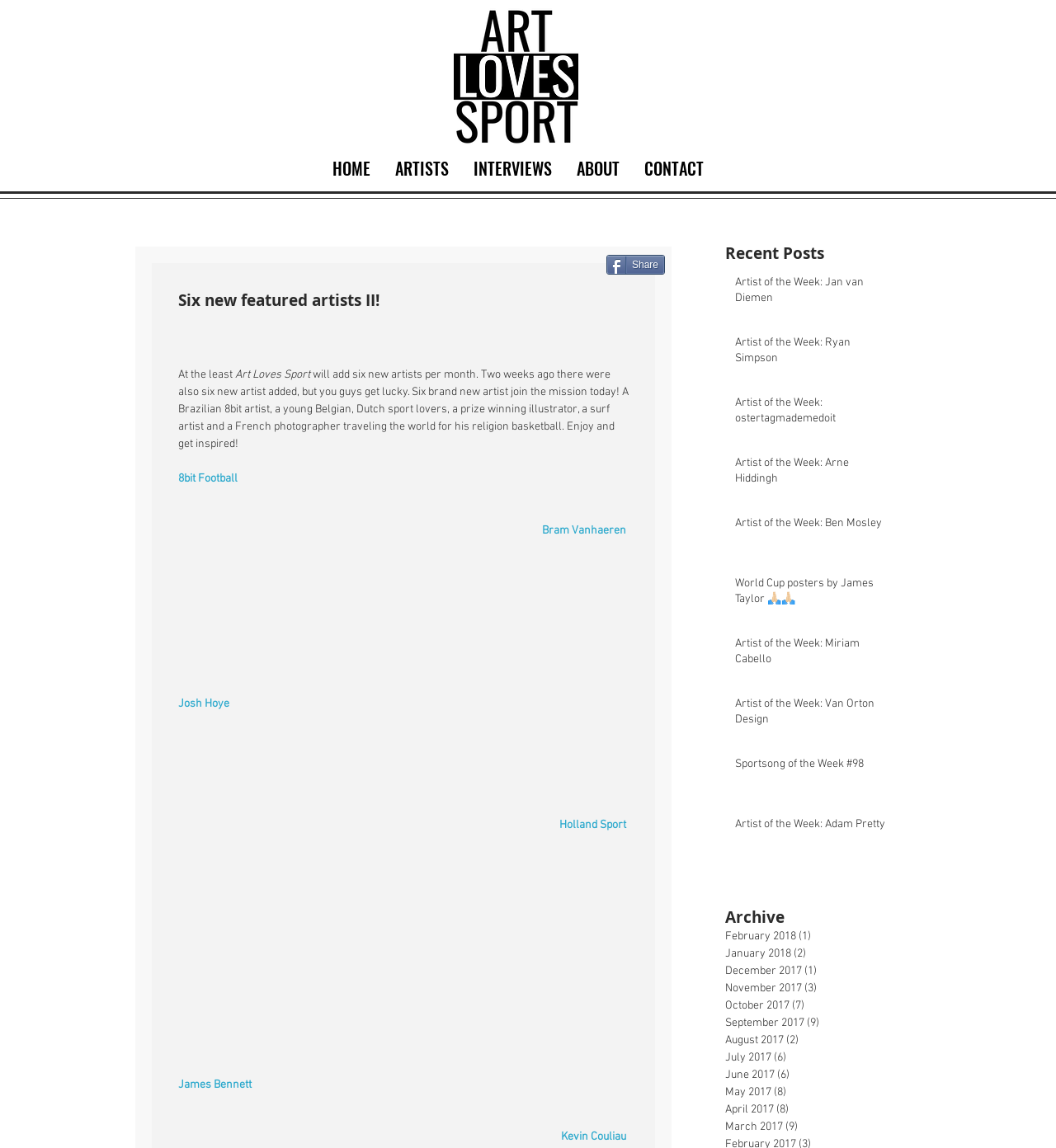Write an elaborate caption that captures the essence of the webpage.

This webpage is about Art Loves Sport, a platform that features new artists every month. The page is divided into several sections. At the top, there is a heading that reads "Six new featured artists II!" followed by a brief introduction to the platform. Below this, there are six links to the new artists, each with a short description.

To the right of the introduction, there is a "Share" button. Below this, there is a section titled "Recent Posts" that lists several articles about different artists, each with a link to read more. There are seven articles in total, each with a brief title and a link to the full article.

Further down the page, there is a section titled "Archive" that lists links to previous months, from February 2018 to March 2017, with the number of posts for each month.

At the top left of the page, there is a navigation menu with links to the "HOME", "ARTISTS", "INTERVIEWS", "ABOUT", and "CONTACT" pages.